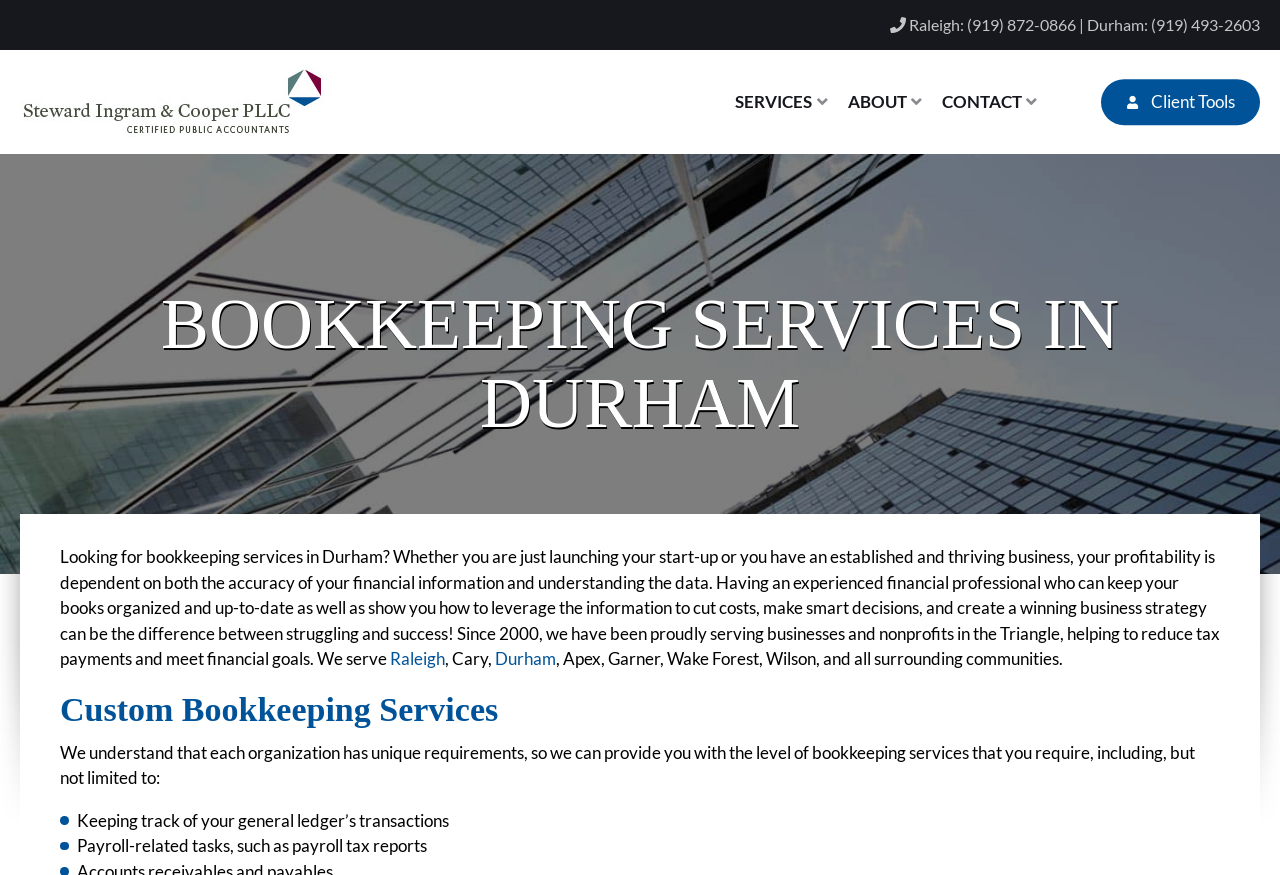What areas does the company serve?
Carefully examine the image and provide a detailed answer to the question.

I found this information by reading the text on the webpage, which mentions that the company serves businesses and nonprofits in the Triangle, including Raleigh, Durham, and surrounding communities such as Cary, Apex, Garner, Wake Forest, and Wilson.